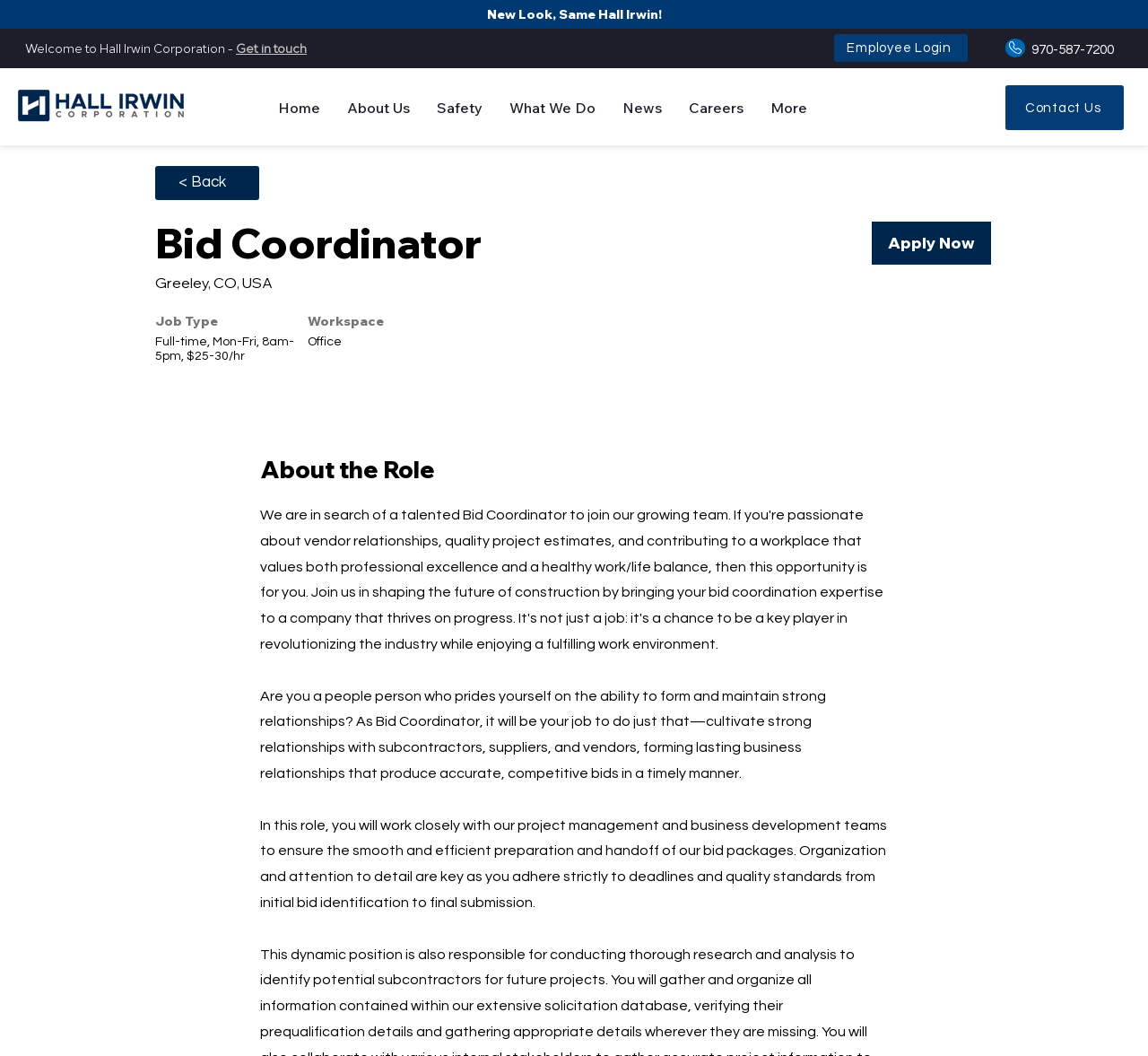Please identify the bounding box coordinates of the area I need to click to accomplish the following instruction: "Click What We Do".

[0.432, 0.086, 0.531, 0.118]